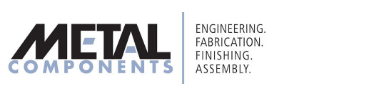Answer the question using only a single word or phrase: 
What industry does the company operate in?

Metalworking